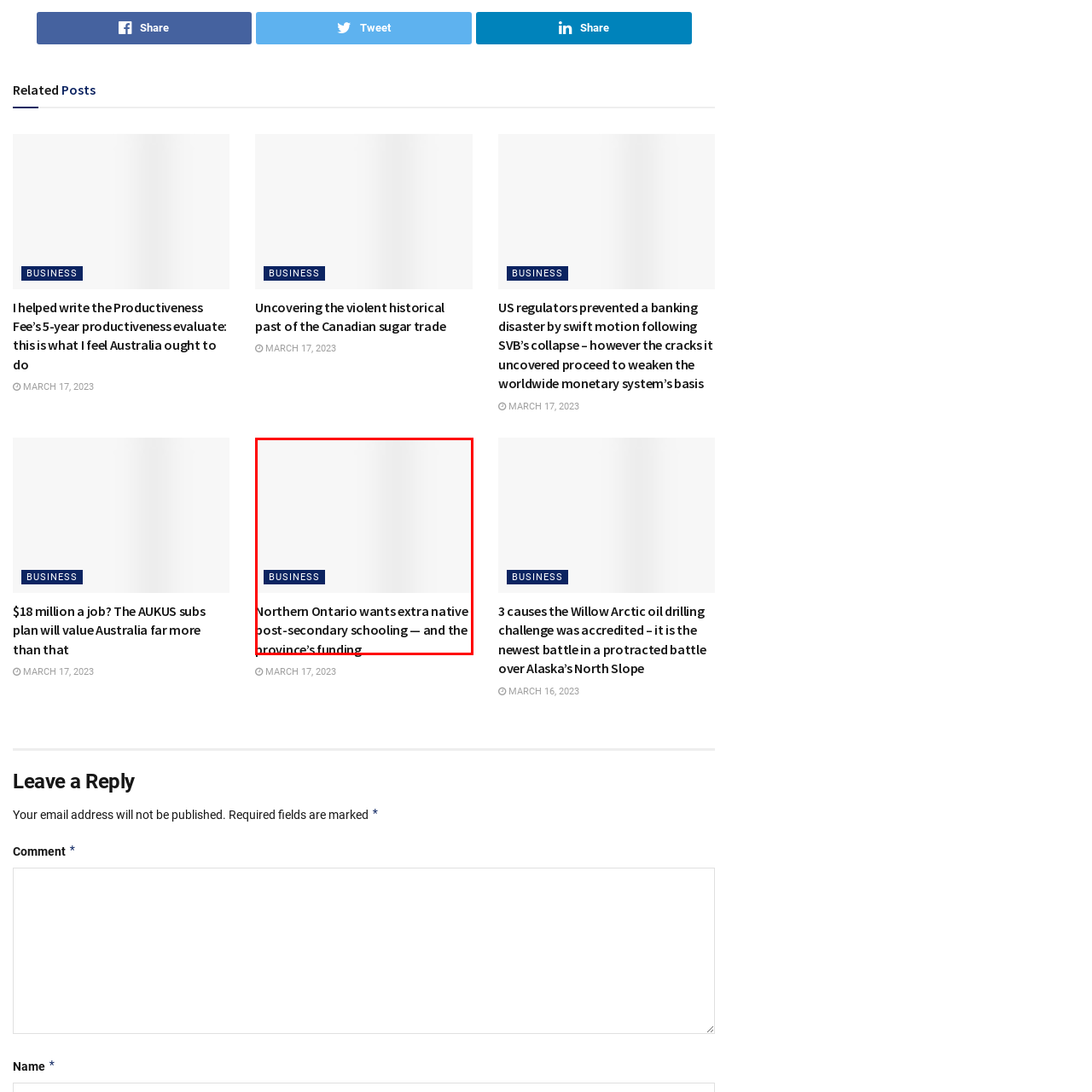Provide an elaborate description of the image marked by the red boundary.

The image features a prominent title that reads "Northern Ontario wants extra native post-secondary schooling — and the province’s funding." Below this headline is a blue button labeled "BUSINESS," suggesting that the content pertains to business discussions or articles related to financial aspects of education in Northern Ontario. The design is minimalist, focusing on the text content, which underscores the importance of funding for native post-secondary education in the region. This imagery likely complements an article aimed at highlighting educational needs and economic considerations in Northern Ontario.